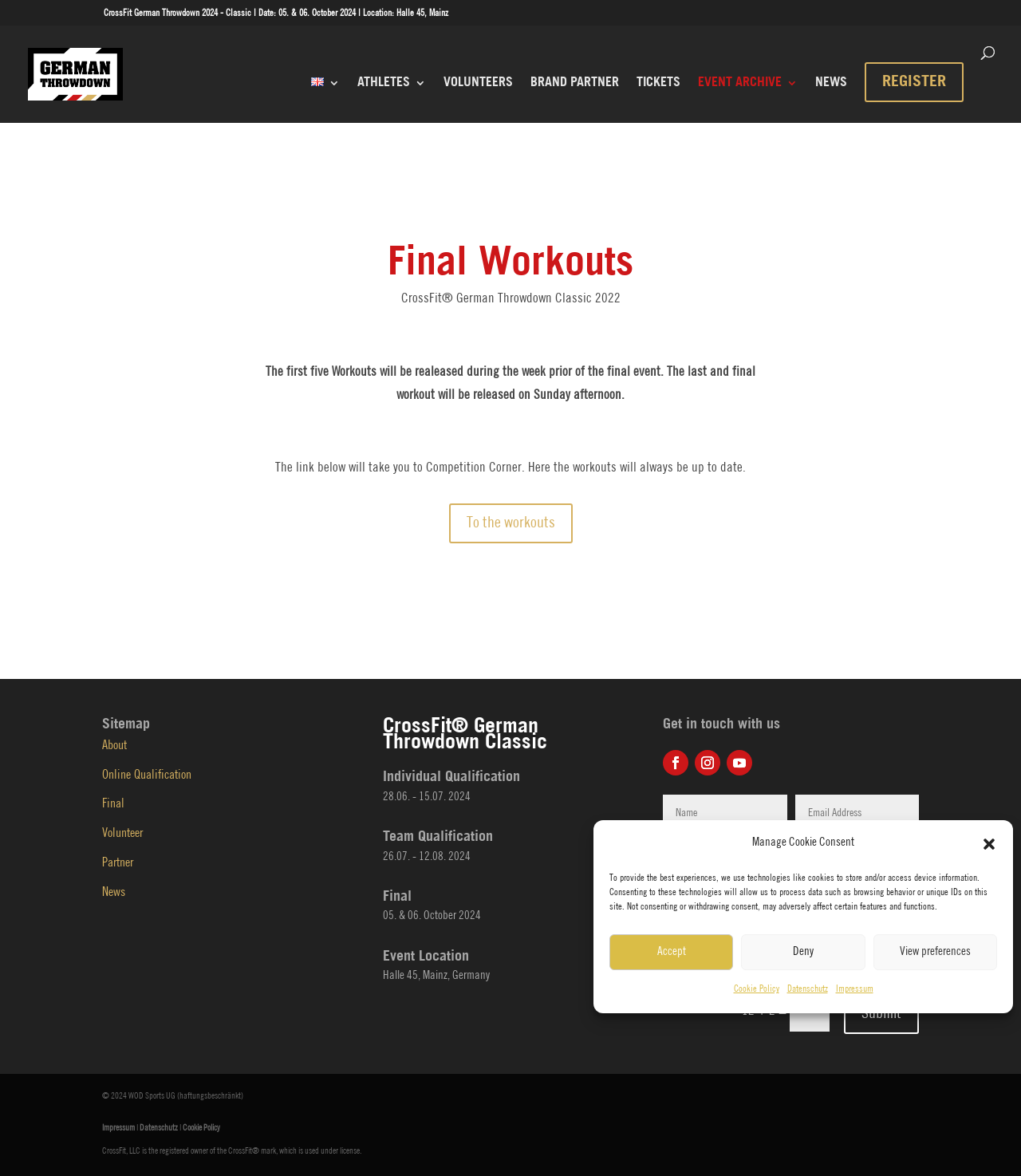Bounding box coordinates are specified in the format (top-left x, top-left y, bottom-right x, bottom-right y). All values are floating point numbers bounded between 0 and 1. Please provide the bounding box coordinate of the region this sentence describes: News

[0.1, 0.754, 0.123, 0.765]